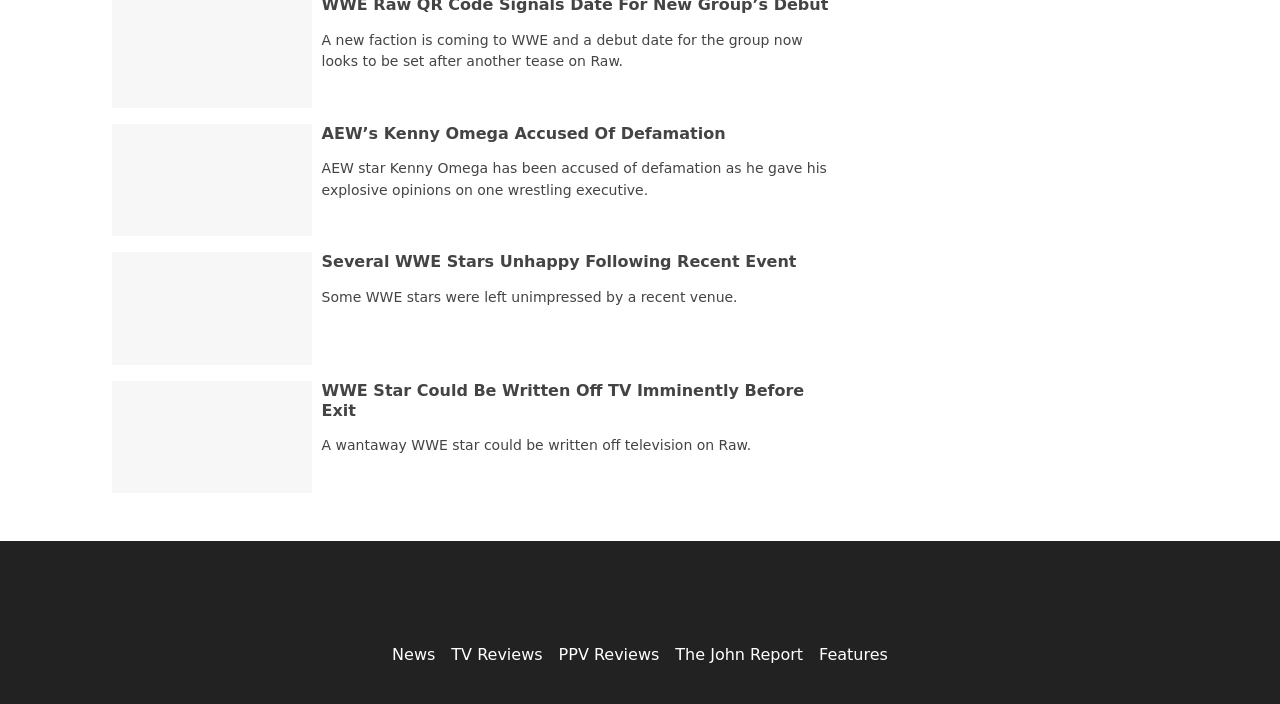What is the topic of the first article?
Answer the question with as much detail as possible.

The first article on the webpage is about a new faction coming to WWE and its debut date, which can be inferred from the static text 'A new faction is coming to WWE and a debut date for the group now looks to be set after another tease on Raw.'